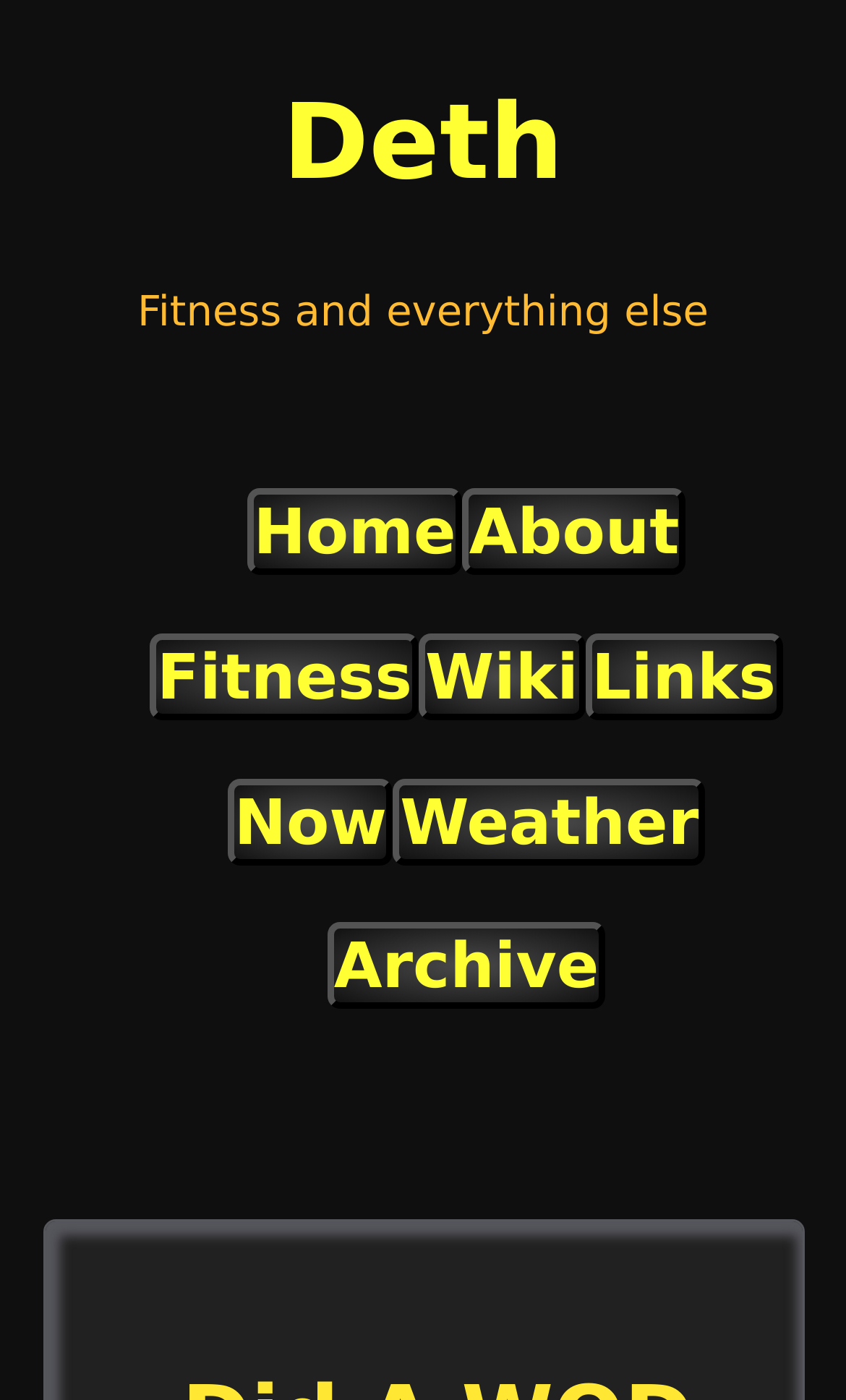Please specify the bounding box coordinates of the clickable region necessary for completing the following instruction: "view fitness page". The coordinates must consist of four float numbers between 0 and 1, i.e., [left, top, right, bottom].

[0.178, 0.452, 0.495, 0.514]